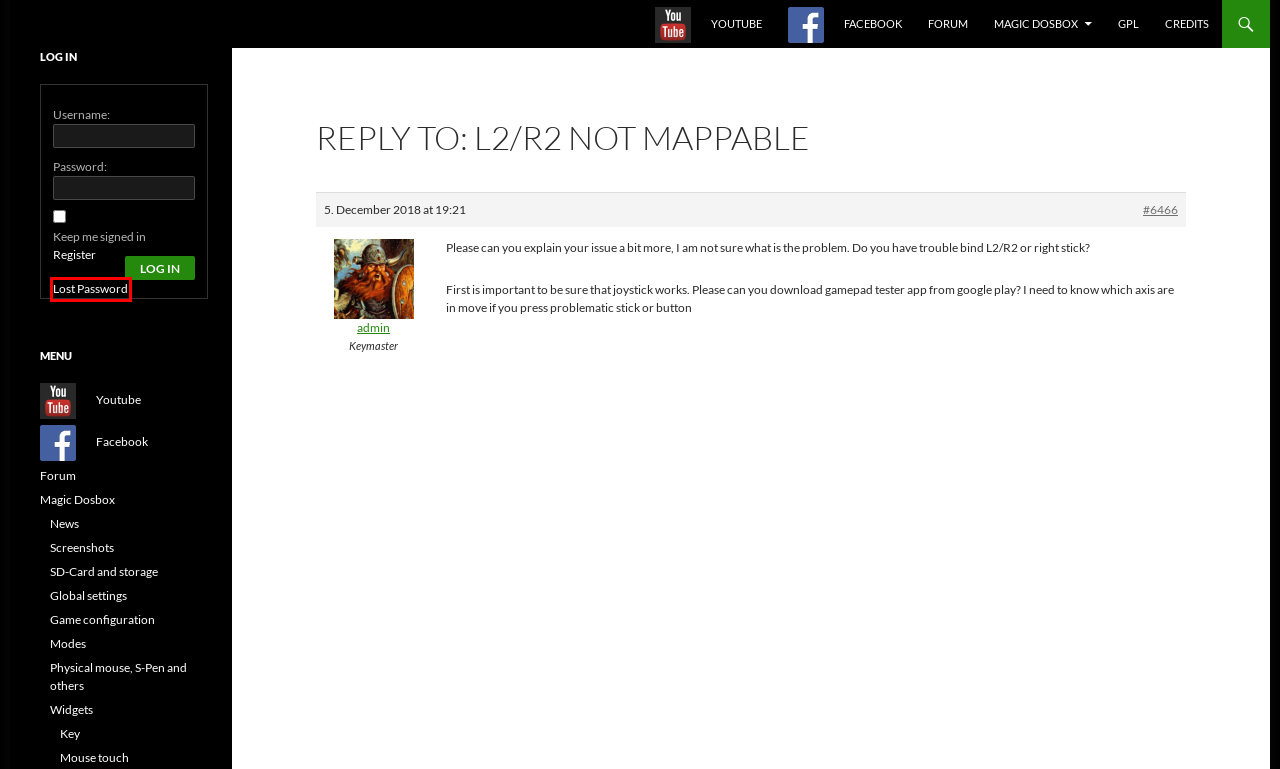Look at the screenshot of a webpage where a red rectangle bounding box is present. Choose the webpage description that best describes the new webpage after clicking the element inside the red bounding box. Here are the candidates:
A. Credits -
B. Registration Form ‹  — WordPress
C. L2/R2 Not Mappable -
D. Forum -
E. Youtube -
F. About Magic DosBox - Most User Friendly DosBox for Android
G. GPL -
H. Lost Password ‹  — WordPress

H